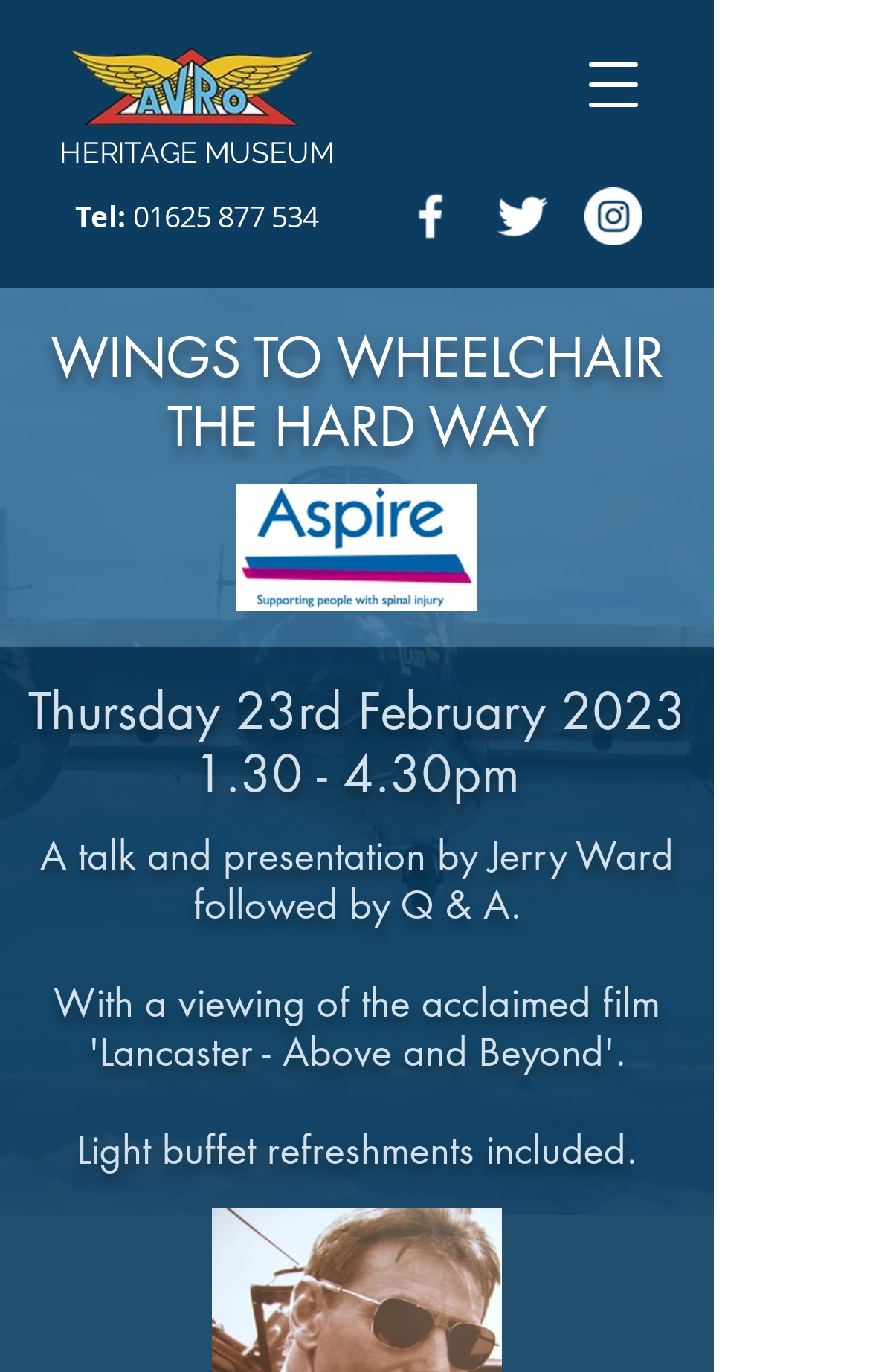What is the phone number to contact the museum?
Please ensure your answer to the question is detailed and covers all necessary aspects.

The phone number can be found on the top right section of the webpage, next to the 'Tel:' label.